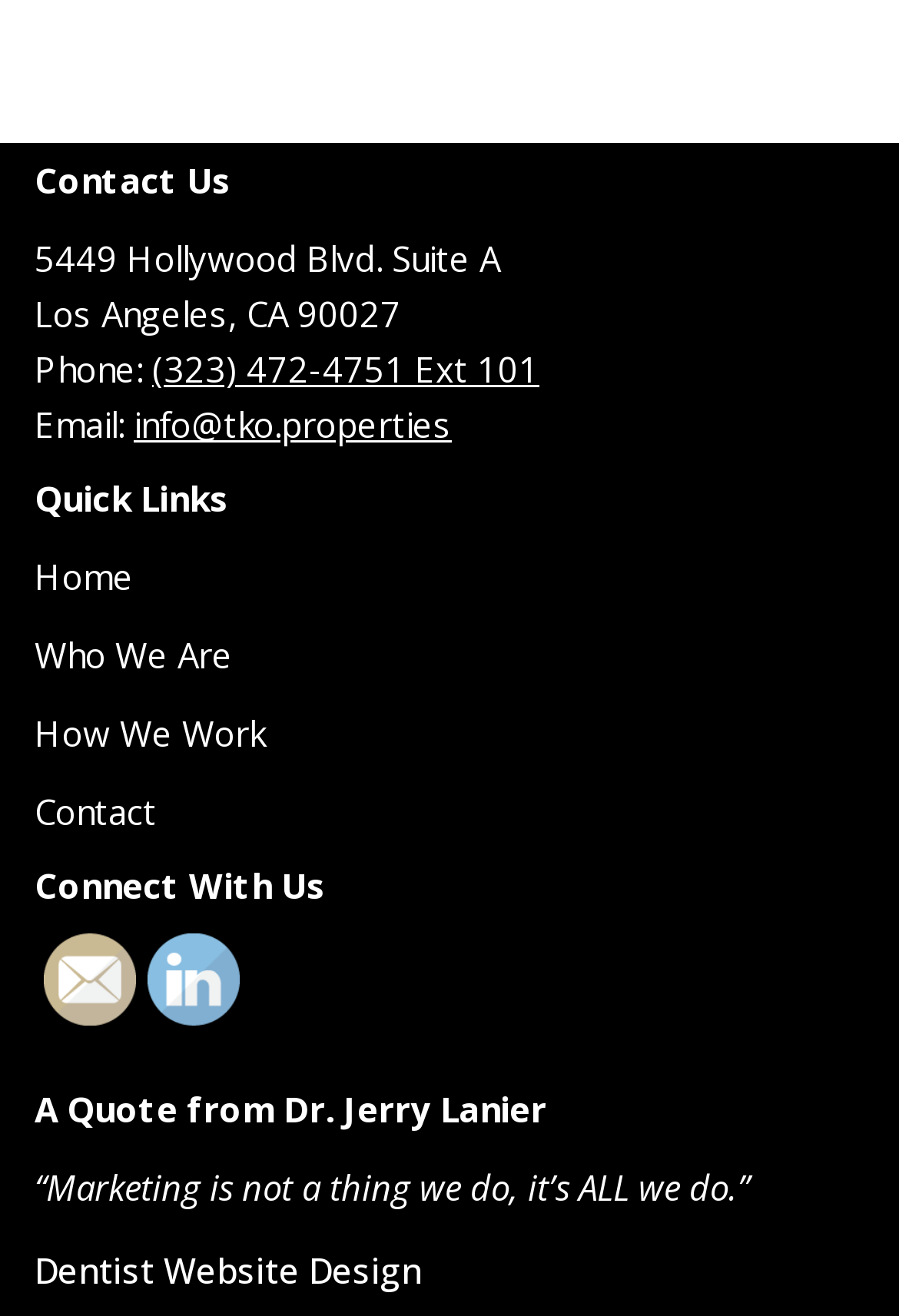Answer this question in one word or a short phrase: What is the address of the company?

5449 Hollywood Blvd. Suite A, Los Angeles, CA 90027